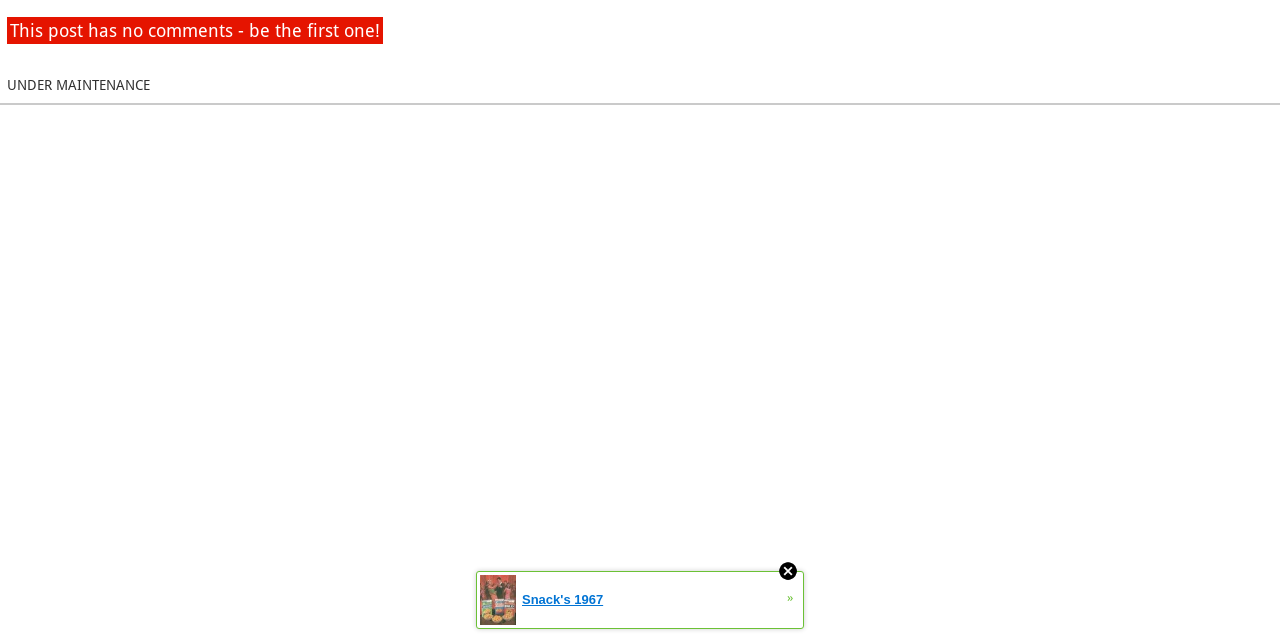Locate the UI element that matches the description Snack's 1967» in the webpage screenshot. Return the bounding box coordinates in the format (top-left x, top-left y, bottom-right x, bottom-right y), with values ranging from 0 to 1.

[0.372, 0.892, 0.628, 0.983]